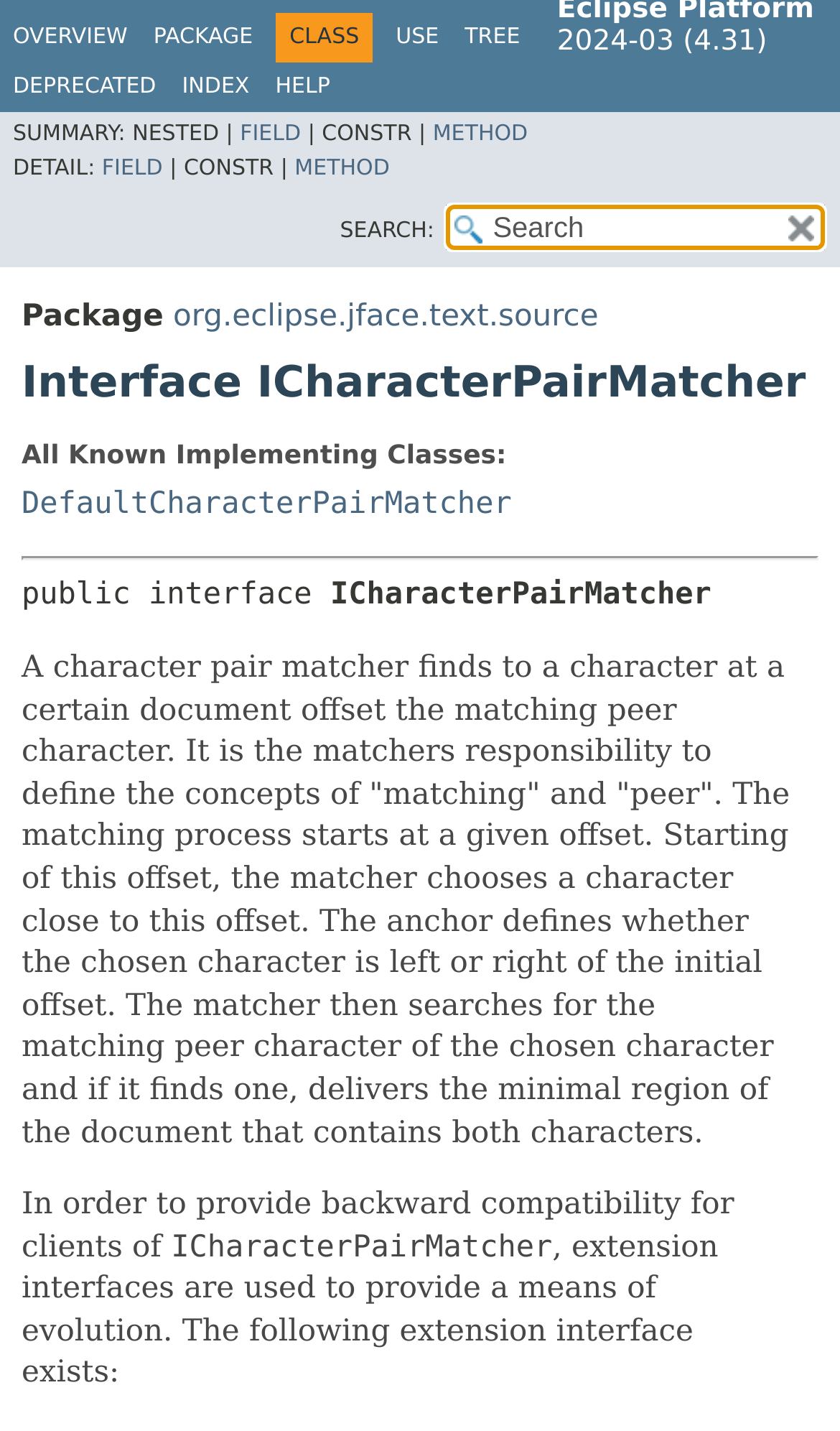Find the bounding box coordinates for the HTML element described in this sentence: "parent_node: SEARCH: value="reset"". Provide the coordinates as four float numbers between 0 and 1, in the format [left, top, right, bottom].

[0.933, 0.148, 0.974, 0.172]